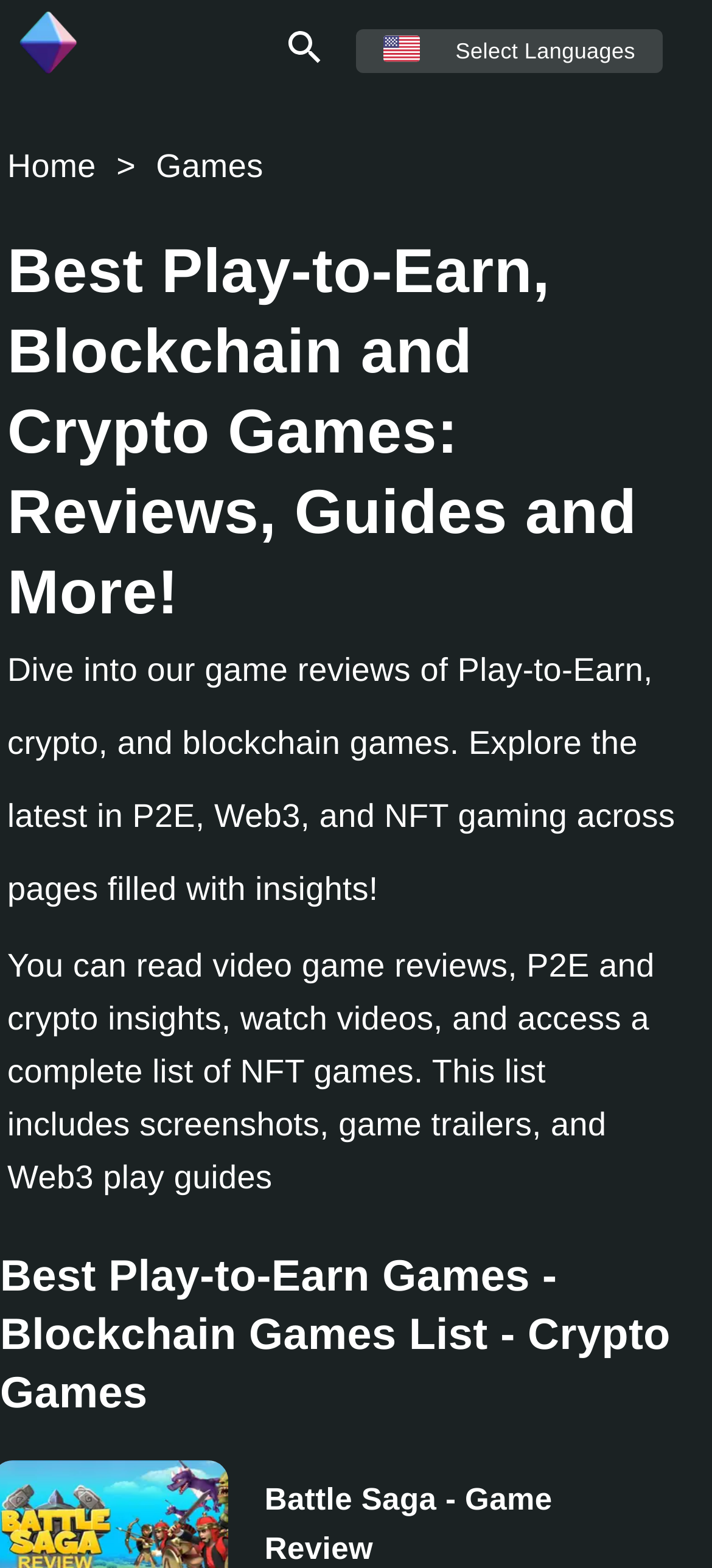Identify the bounding box coordinates for the UI element that matches this description: "Battle Saga - Game Review".

[0.371, 0.945, 0.776, 0.999]